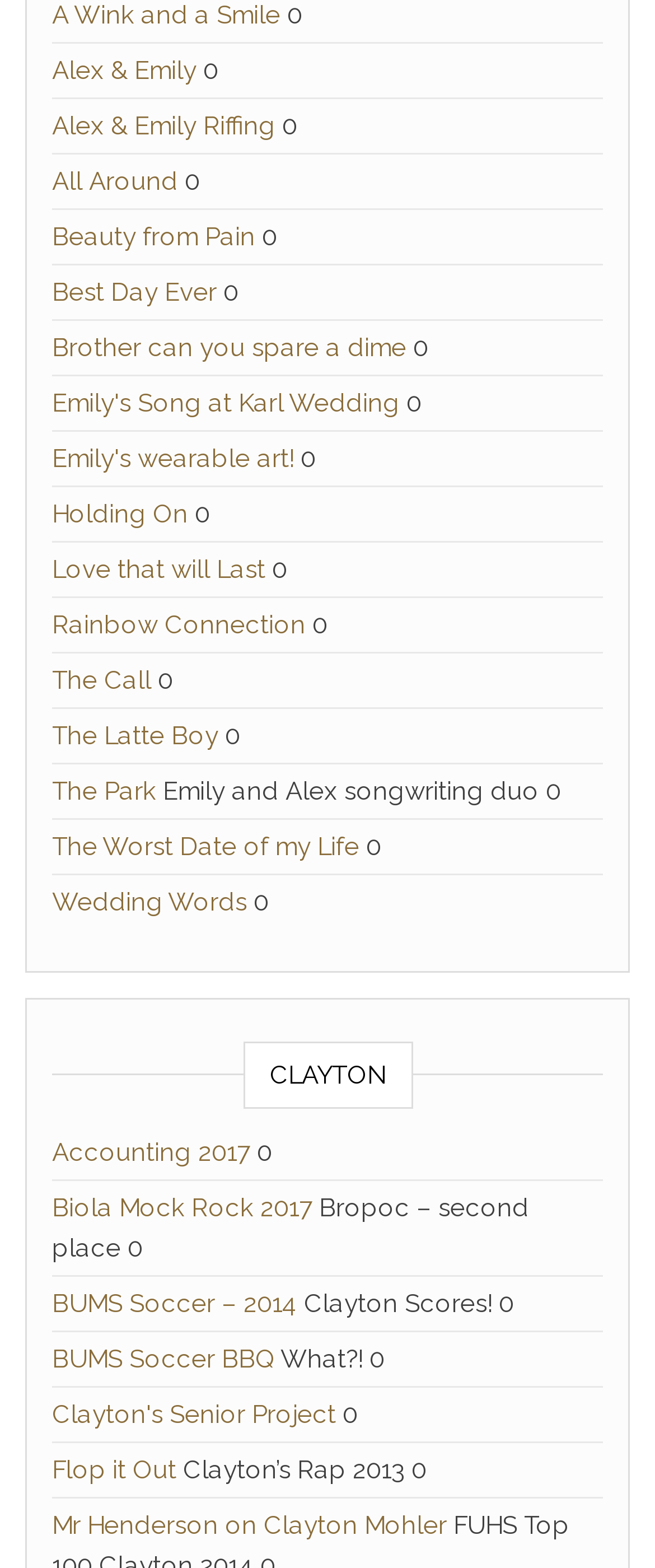Please find the bounding box coordinates of the element's region to be clicked to carry out this instruction: "Go to 'CLAYTON'".

[0.371, 0.665, 0.629, 0.707]